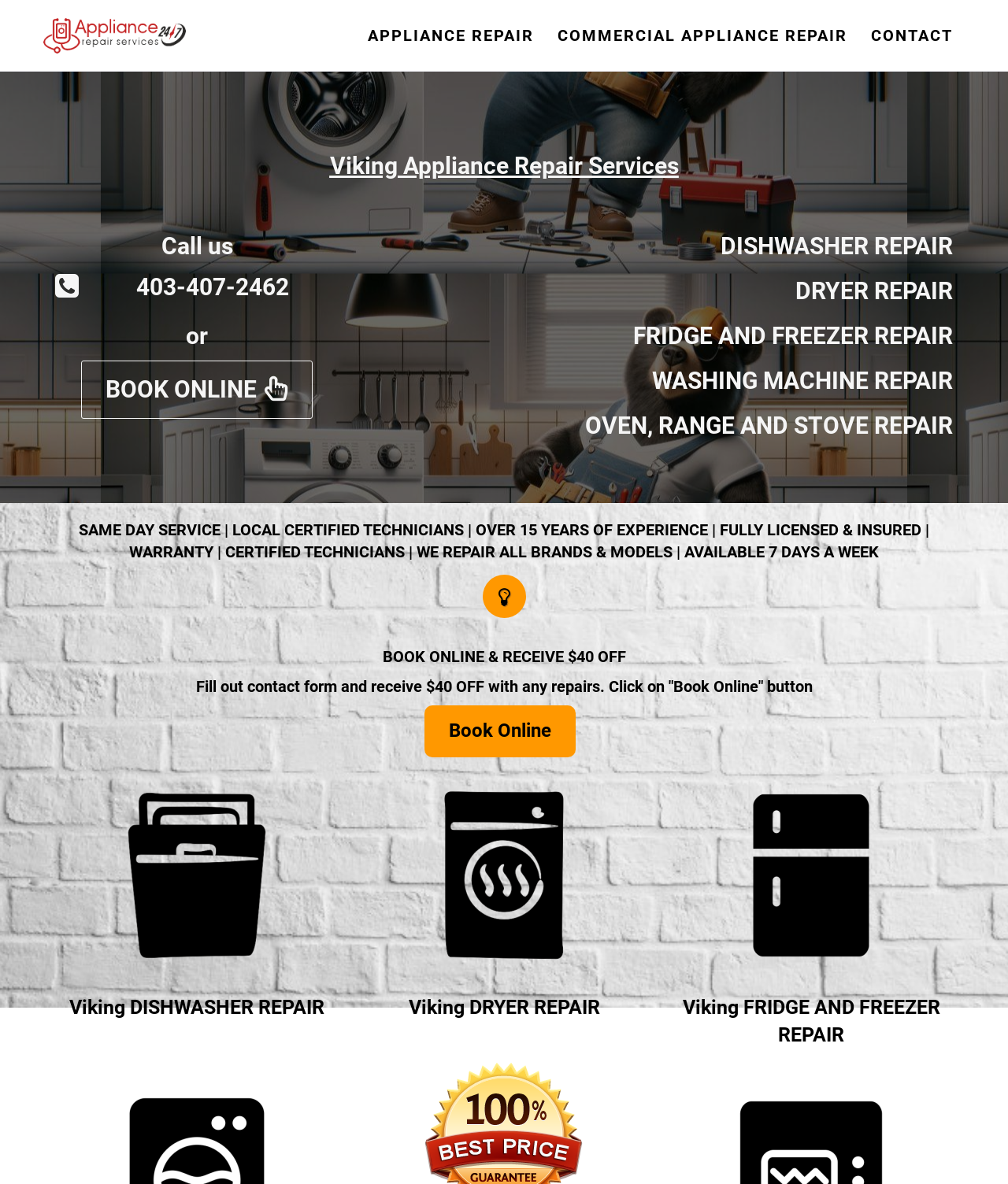Given the element description Contact, predict the bounding box coordinates for the UI element in the webpage screenshot. The format should be (top-left x, top-left y, bottom-right x, bottom-right y), and the values should be between 0 and 1.

[0.852, 0.0, 0.957, 0.06]